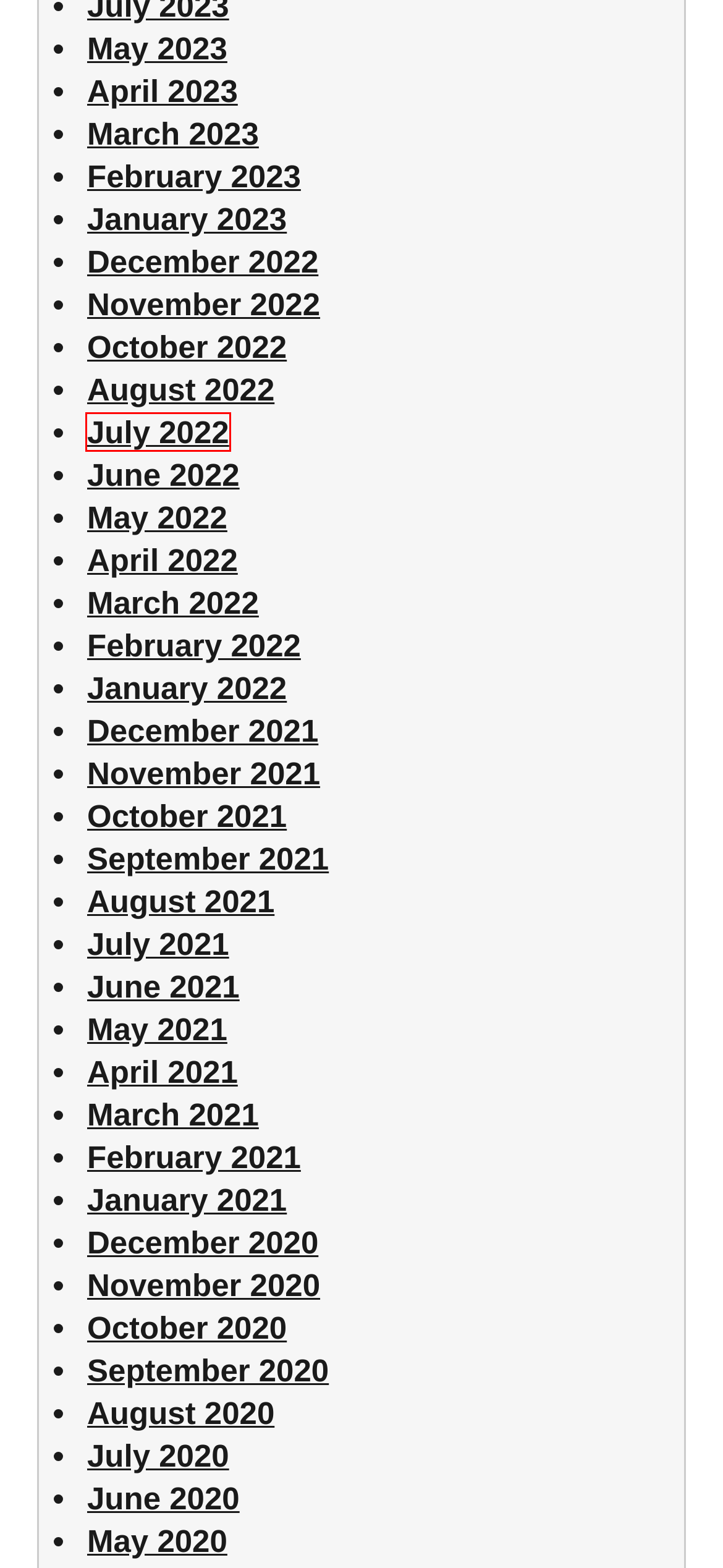Given a webpage screenshot with a red bounding box around a particular element, identify the best description of the new webpage that will appear after clicking on the element inside the red bounding box. Here are the candidates:
A. February 2021 - Wednesdays Wars
B. July 2020 - Wednesdays Wars
C. August 2020 - Wednesdays Wars
D. August 2022 - Wednesdays Wars
E. July 2022 - Wednesdays Wars
F. June 2022 - Wednesdays Wars
G. January 2021 - Wednesdays Wars
H. April 2023 - Wednesdays Wars

E